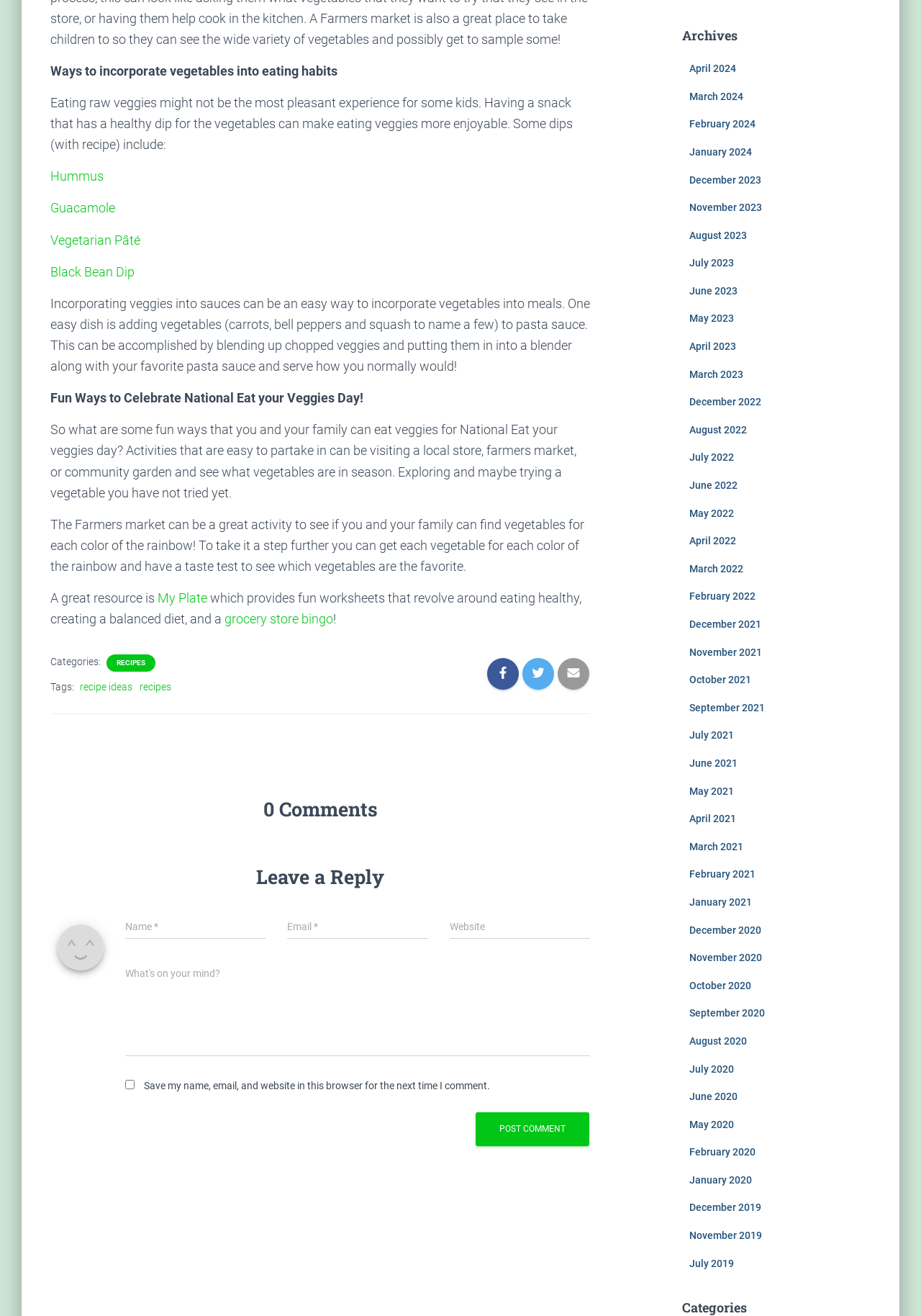Please look at the image and answer the question with a detailed explanation: What is required to post a comment?

According to the webpage, to post a comment, you need to fill in the required fields, which are Name, Email, and Website, and then click the 'Post Comment' button.